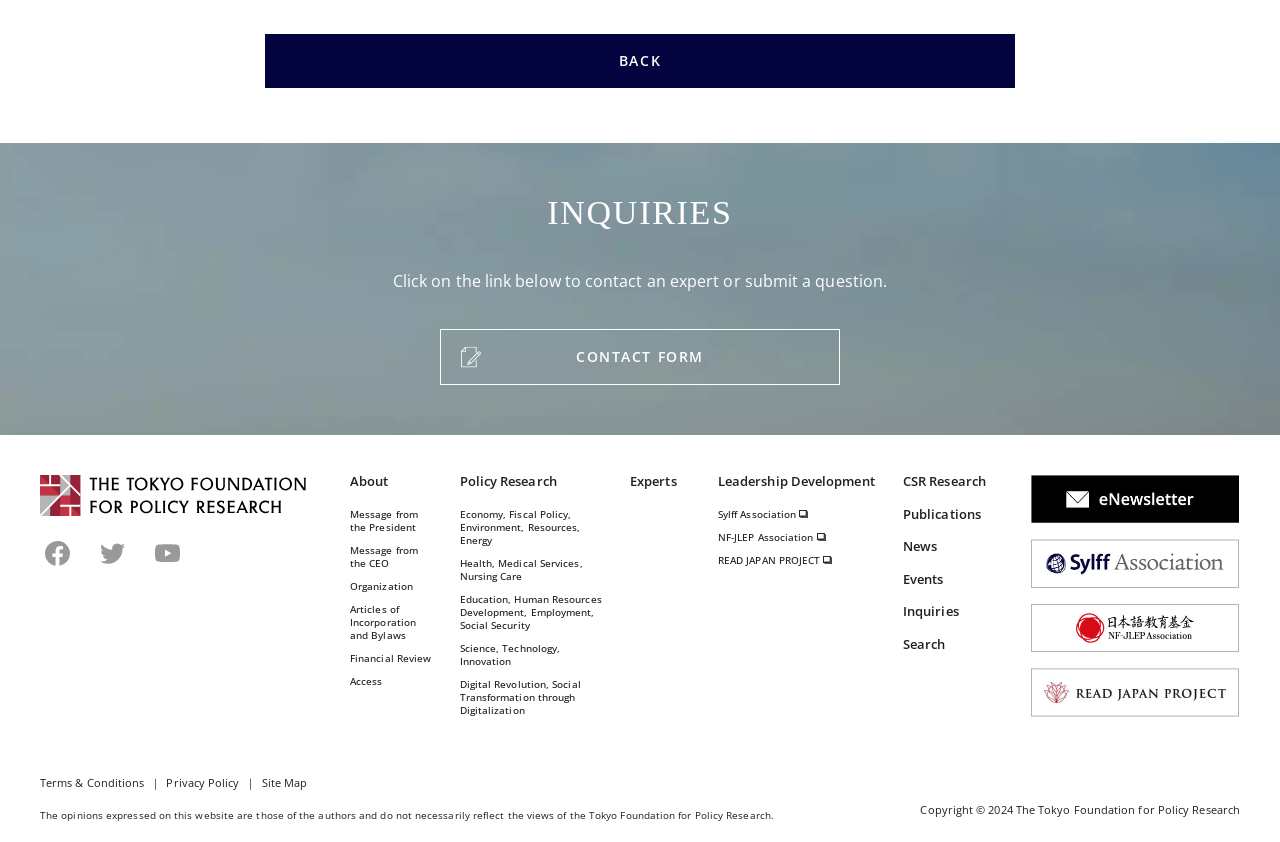Locate the bounding box coordinates of the clickable element to fulfill the following instruction: "Check the 'eNewsletter'". Provide the coordinates as four float numbers between 0 and 1 in the format [left, top, right, bottom].

[0.805, 0.599, 0.968, 0.625]